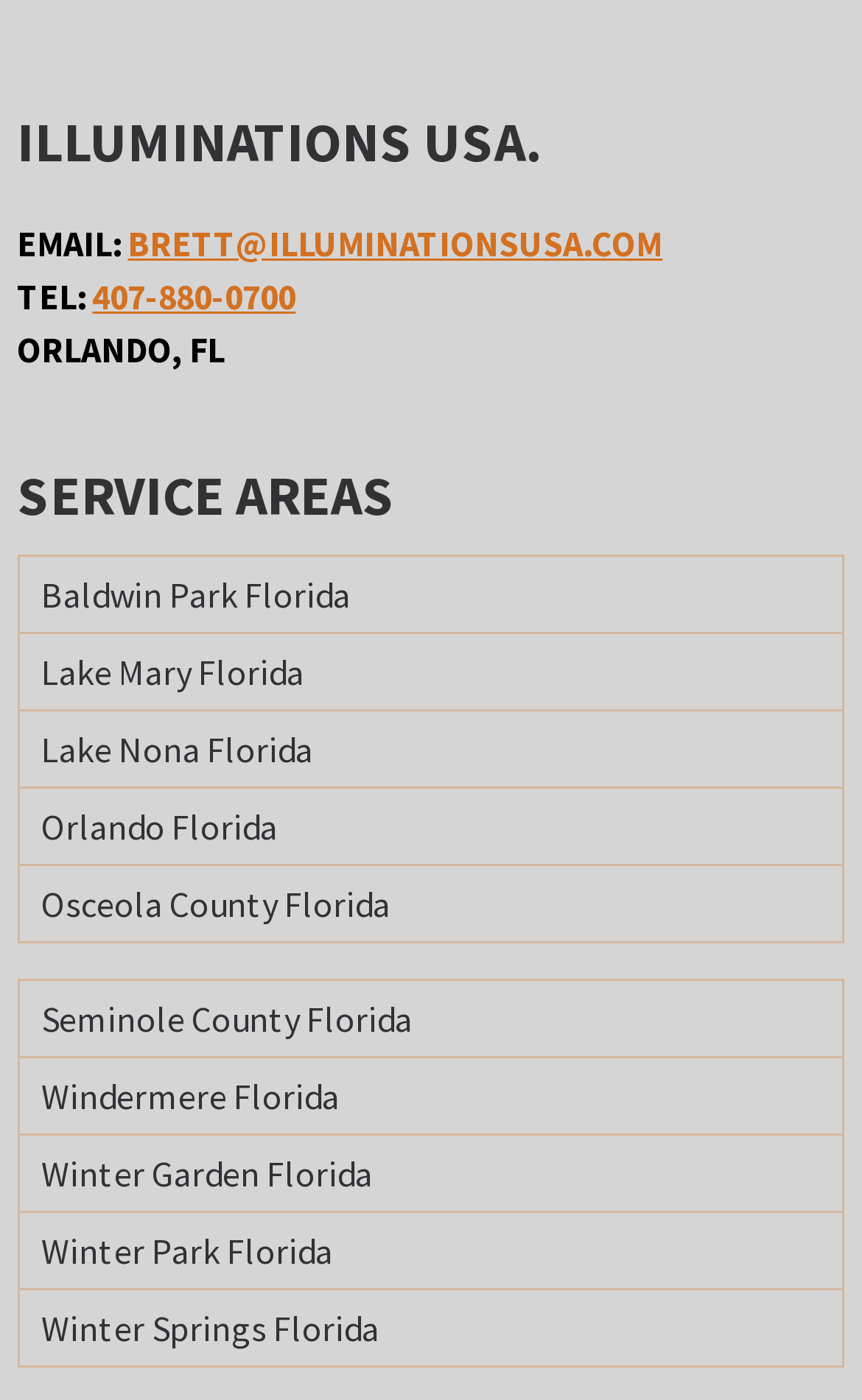Pinpoint the bounding box coordinates of the element to be clicked to execute the instruction: "Go to November 2021".

None